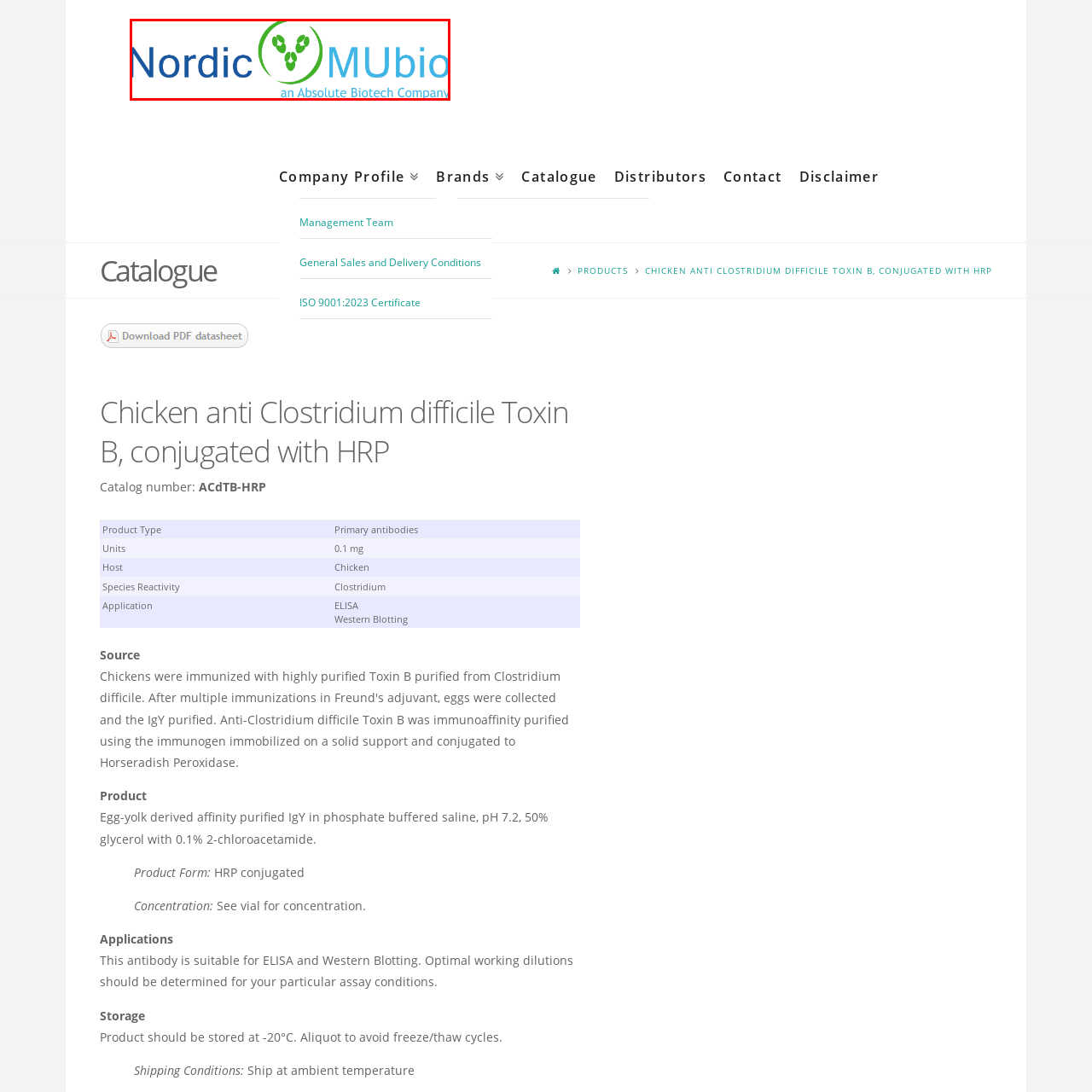Examine the contents within the red bounding box and respond with a single word or phrase: What type of typography is used in the logo?

Modern